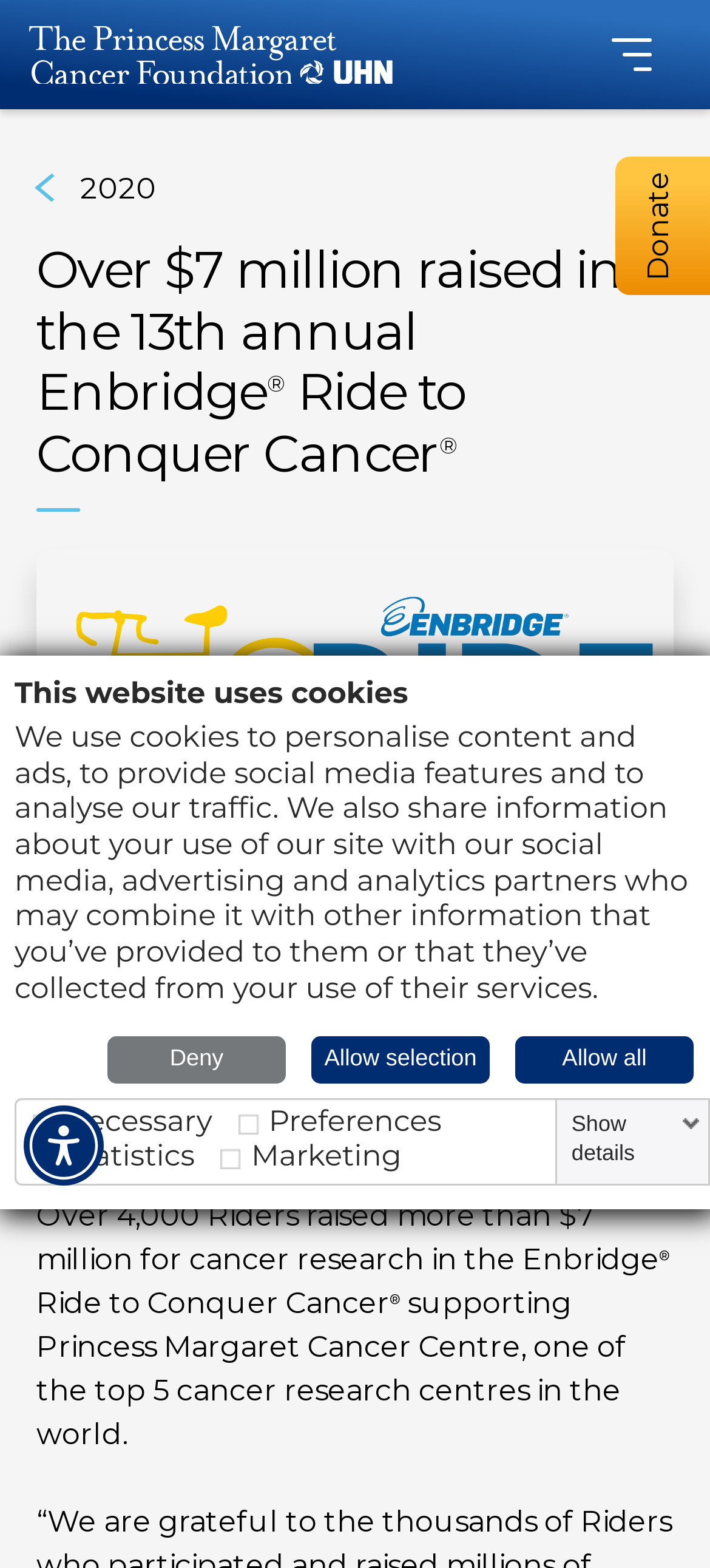Please respond to the question with a concise word or phrase:
What is the amount of money raised for cancer research?

Over $7 million